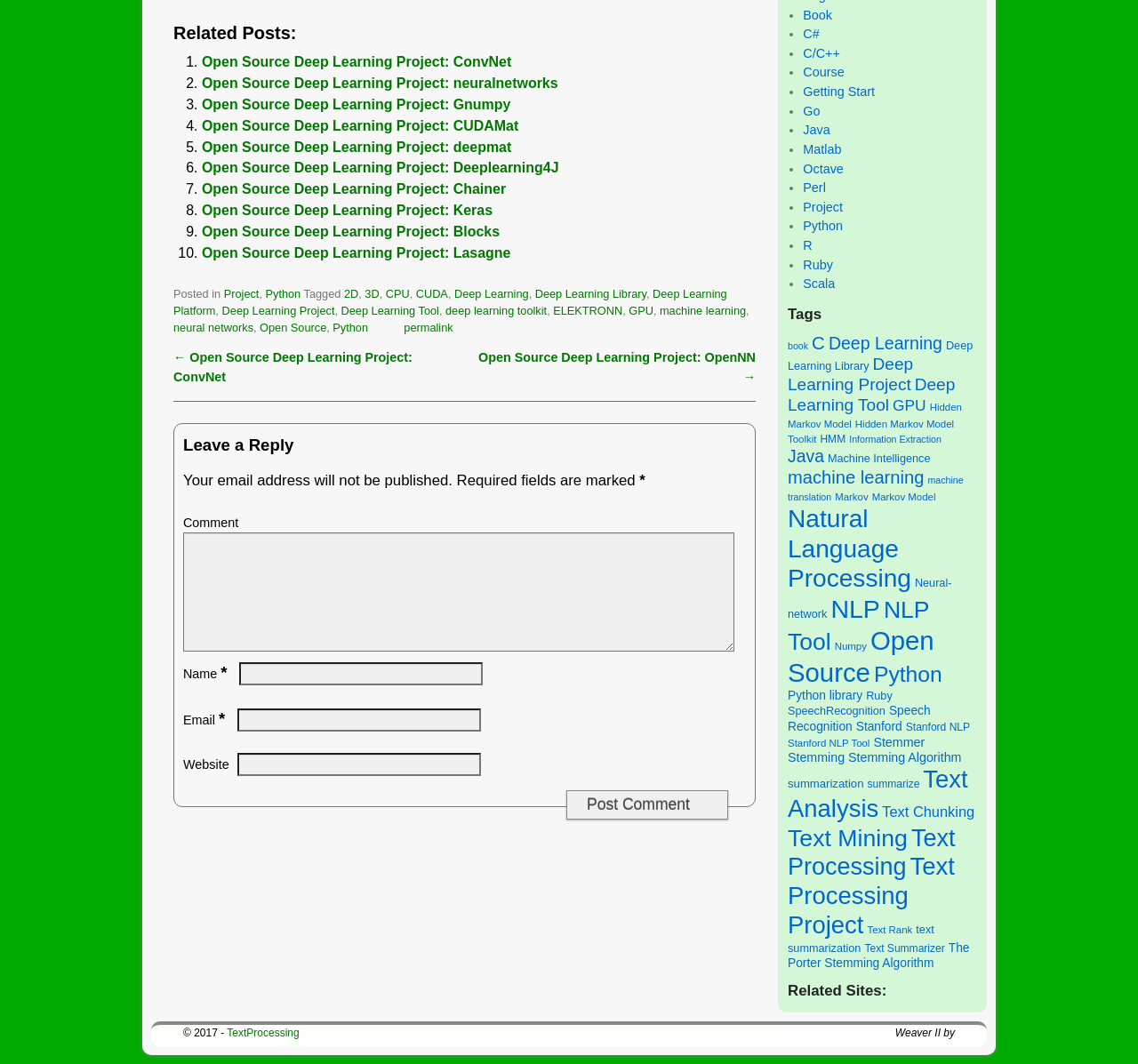Determine the bounding box coordinates of the clickable region to follow the instruction: "Click on the link 'permalink'".

[0.355, 0.302, 0.398, 0.314]